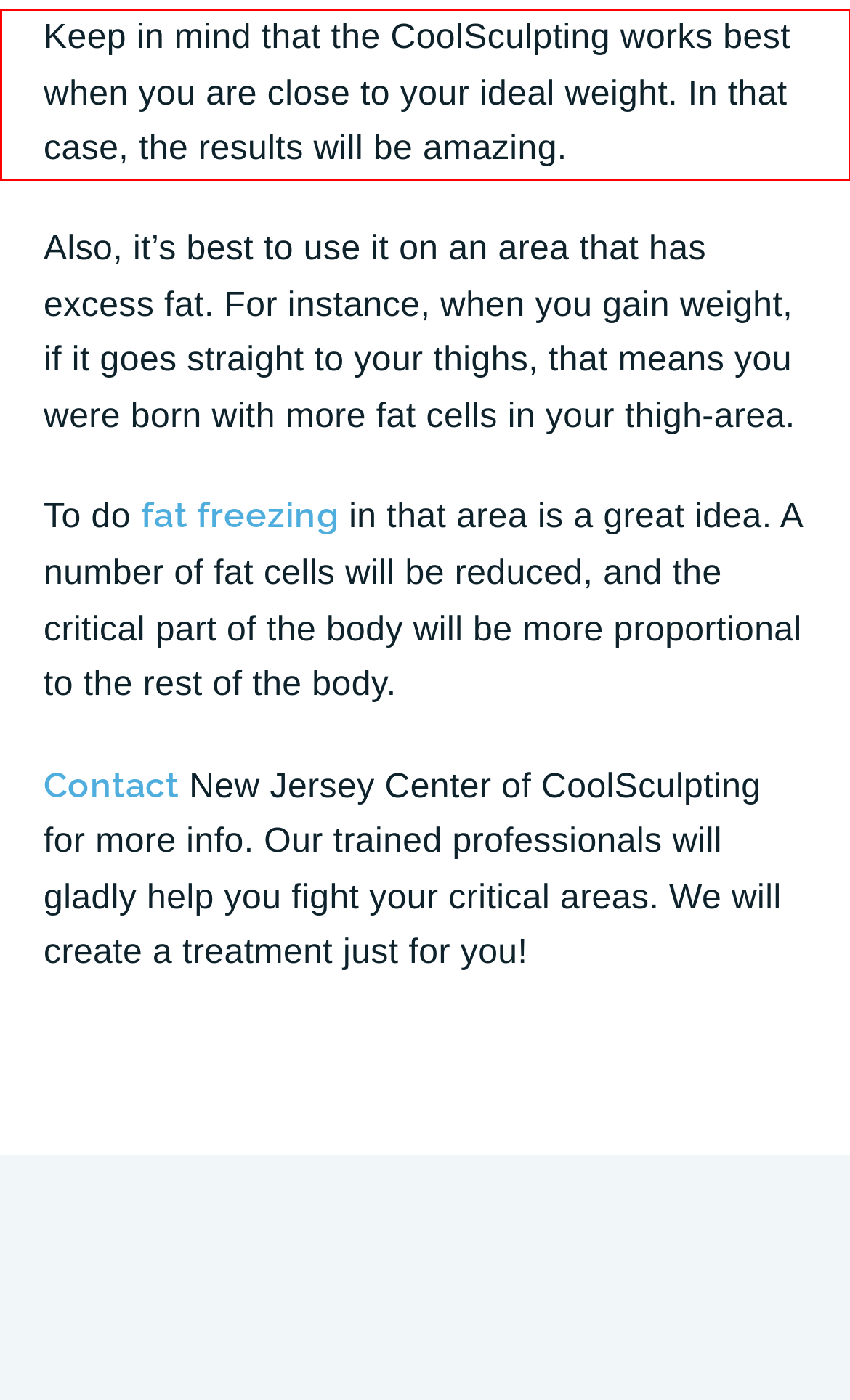Please look at the webpage screenshot and extract the text enclosed by the red bounding box.

Keep in mind that the CoolSculpting works best when you are close to your ideal weight. In that case, the results will be amazing.